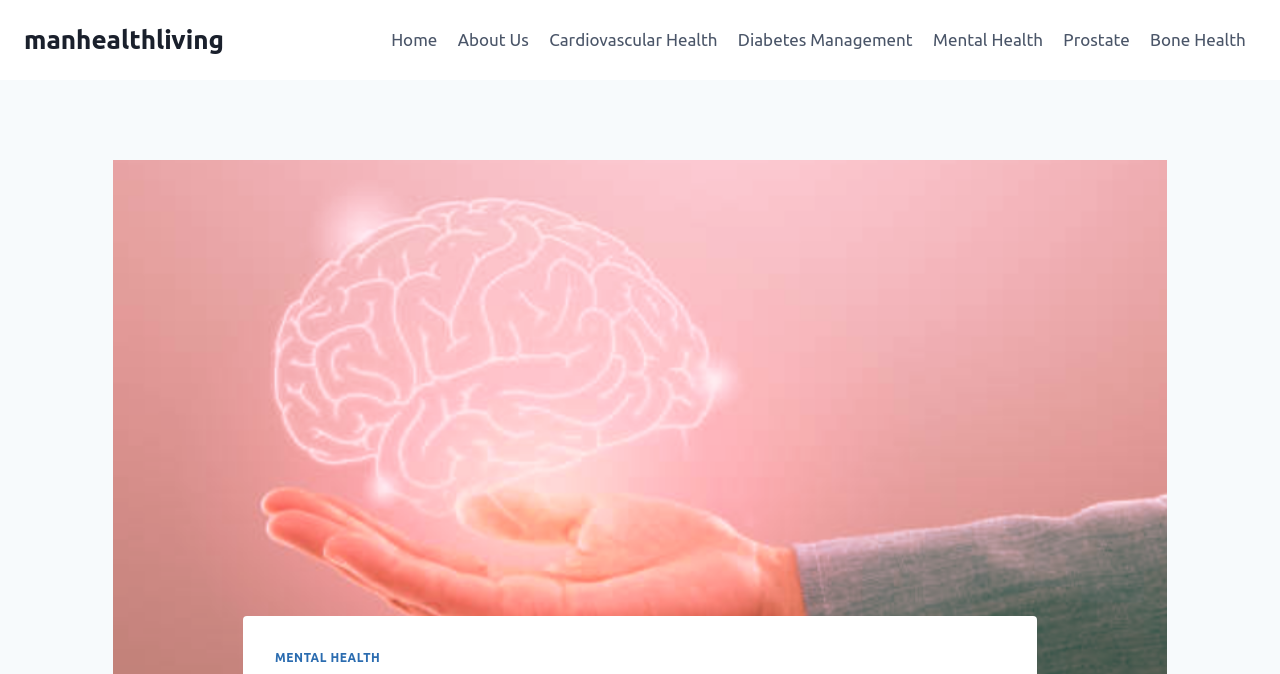Please respond to the question using a single word or phrase:
Is there a link to a specific mental health page?

yes